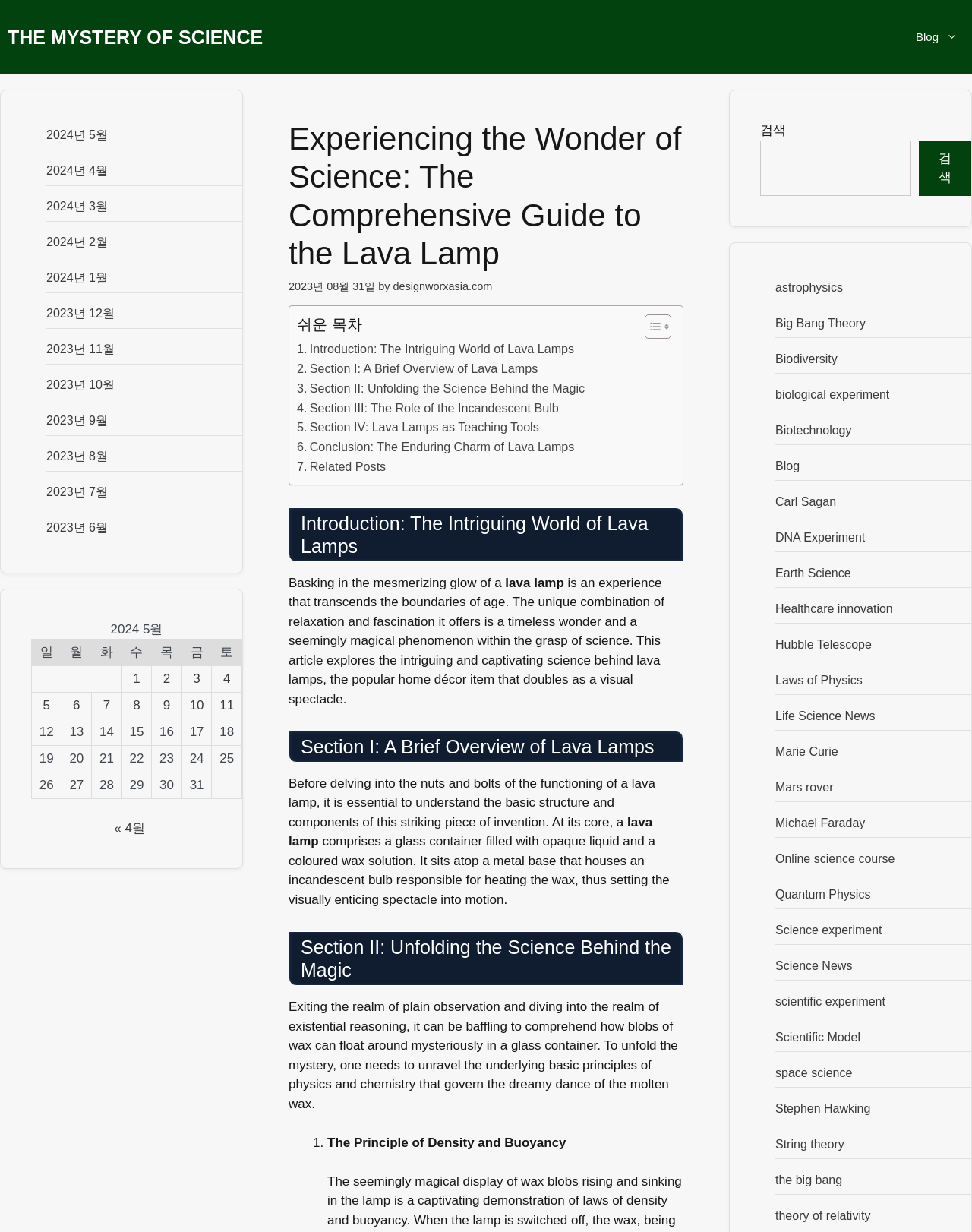Determine the coordinates of the bounding box that should be clicked to complete the instruction: "Share on Facebook". The coordinates should be represented by four float numbers between 0 and 1: [left, top, right, bottom].

None